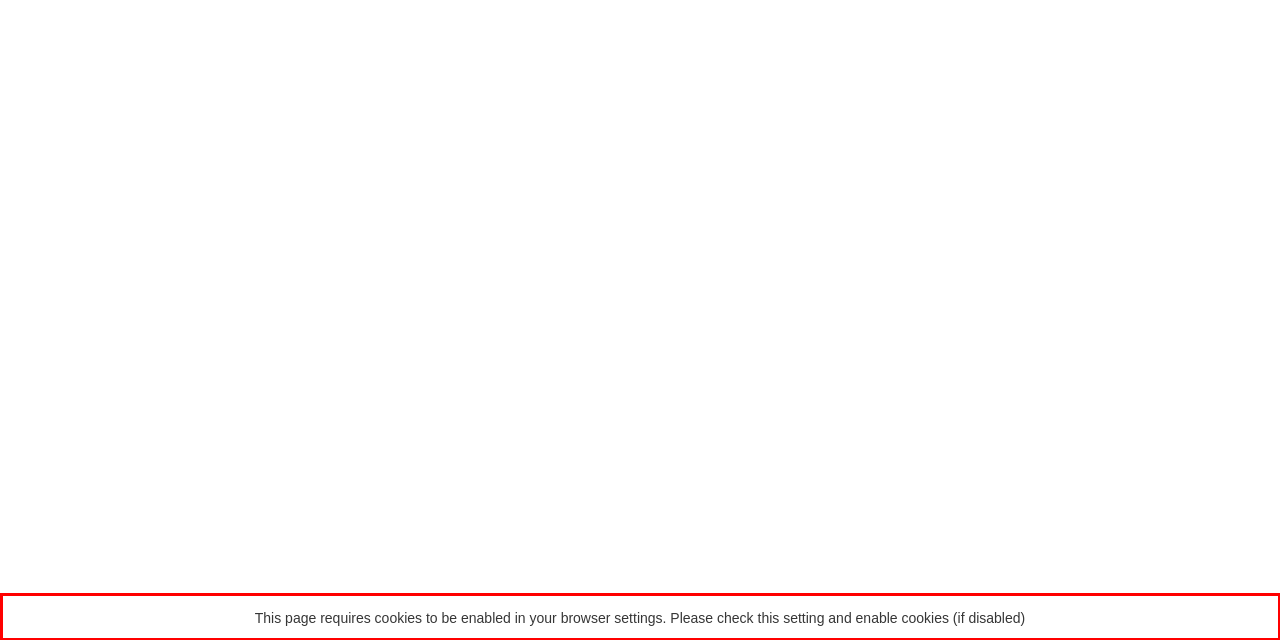You are provided with a webpage screenshot that includes a red rectangle bounding box. Extract the text content from within the bounding box using OCR.

This page requires cookies to be enabled in your browser settings. Please check this setting and enable cookies (if disabled)